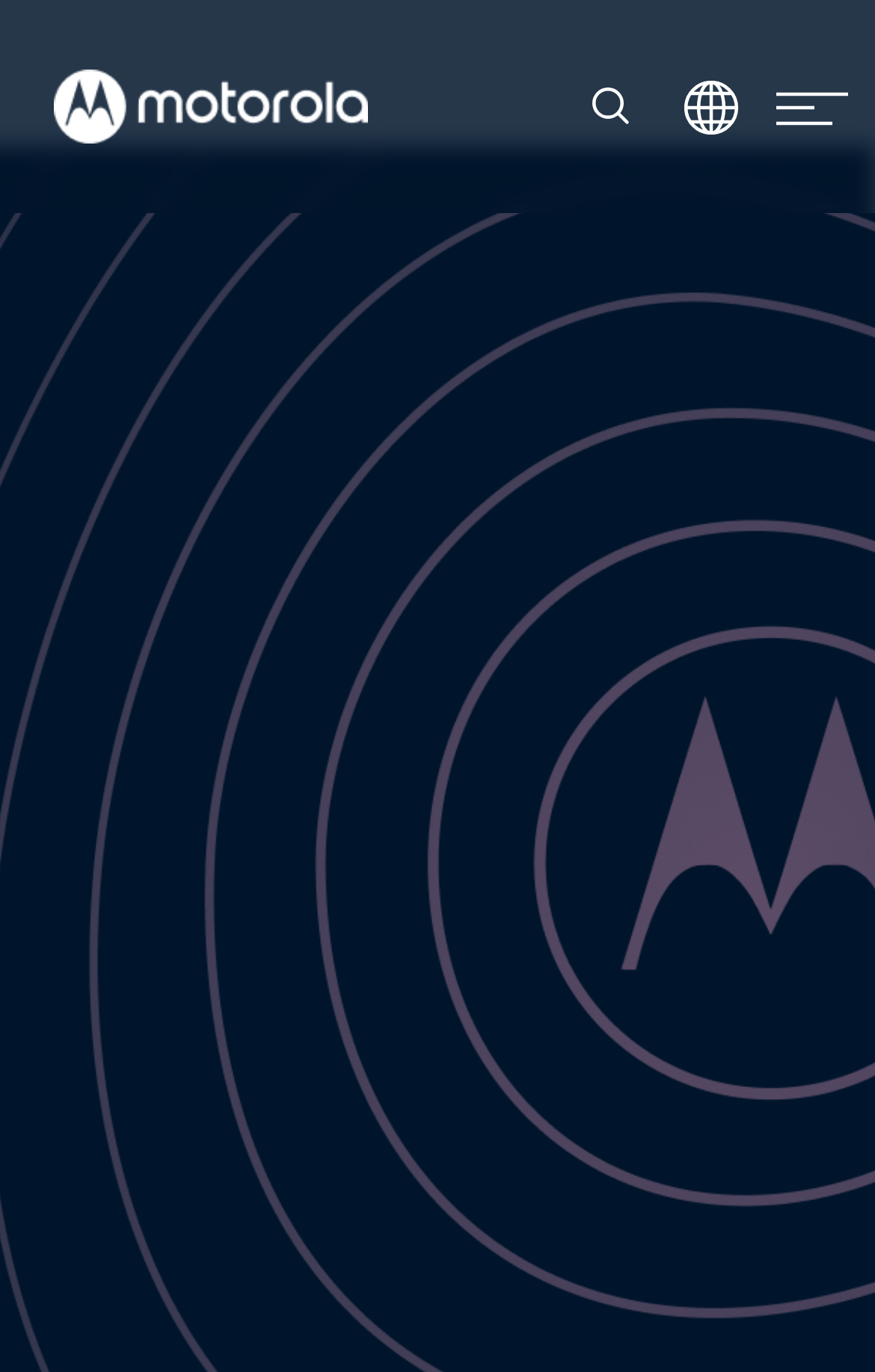What is the function of the 'Menu' button?
Could you please answer the question thoroughly and with as much detail as possible?

The 'Menu' button is located at the top right corner of the webpage, with a bounding box coordinate of [0.887, 0.056, 0.969, 0.1]. It is likely used to open a menu that contains links to other pages or sections of the website.